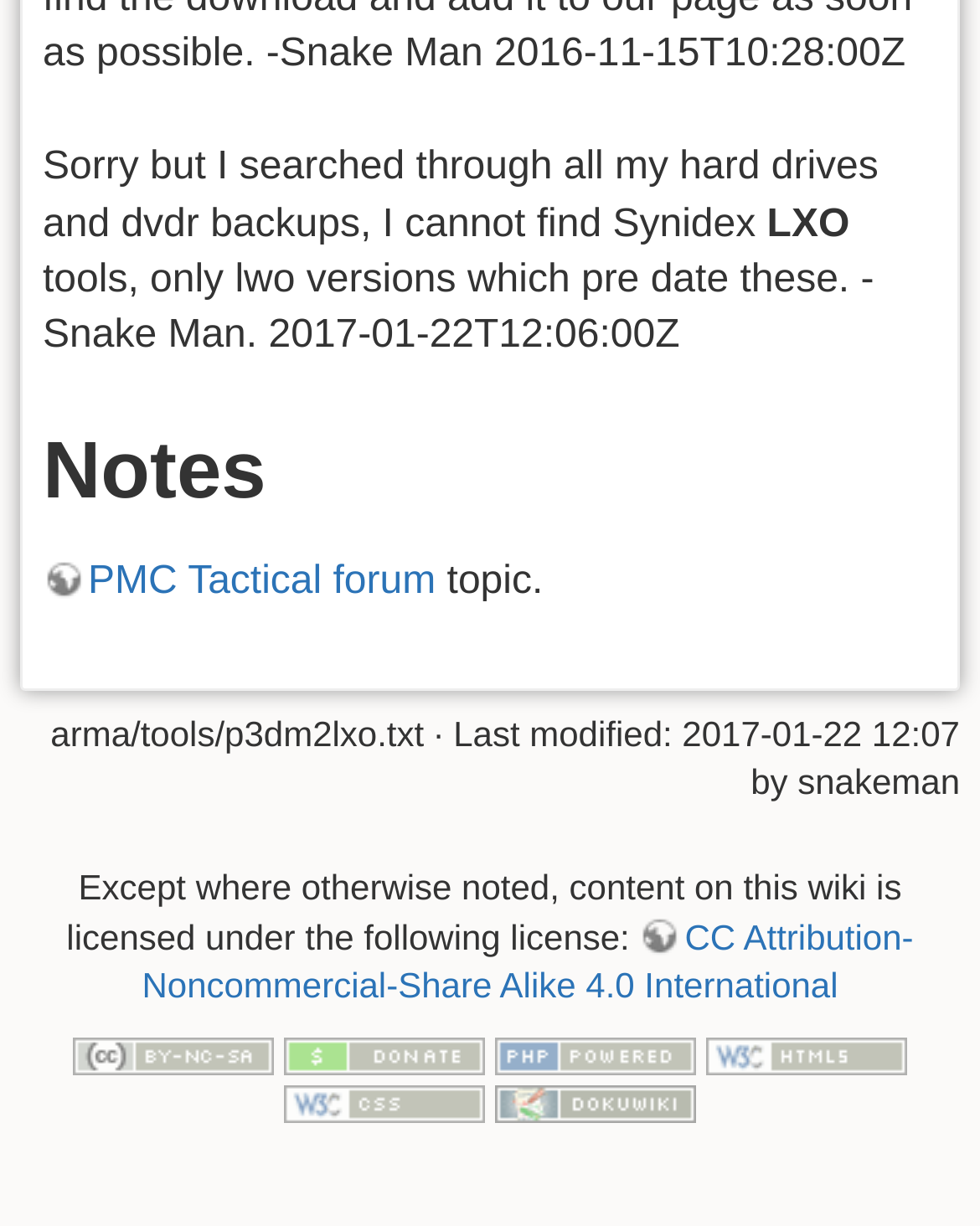Can you specify the bounding box coordinates of the area that needs to be clicked to fulfill the following instruction: "view wiki powered by"?

[0.505, 0.842, 0.71, 0.875]